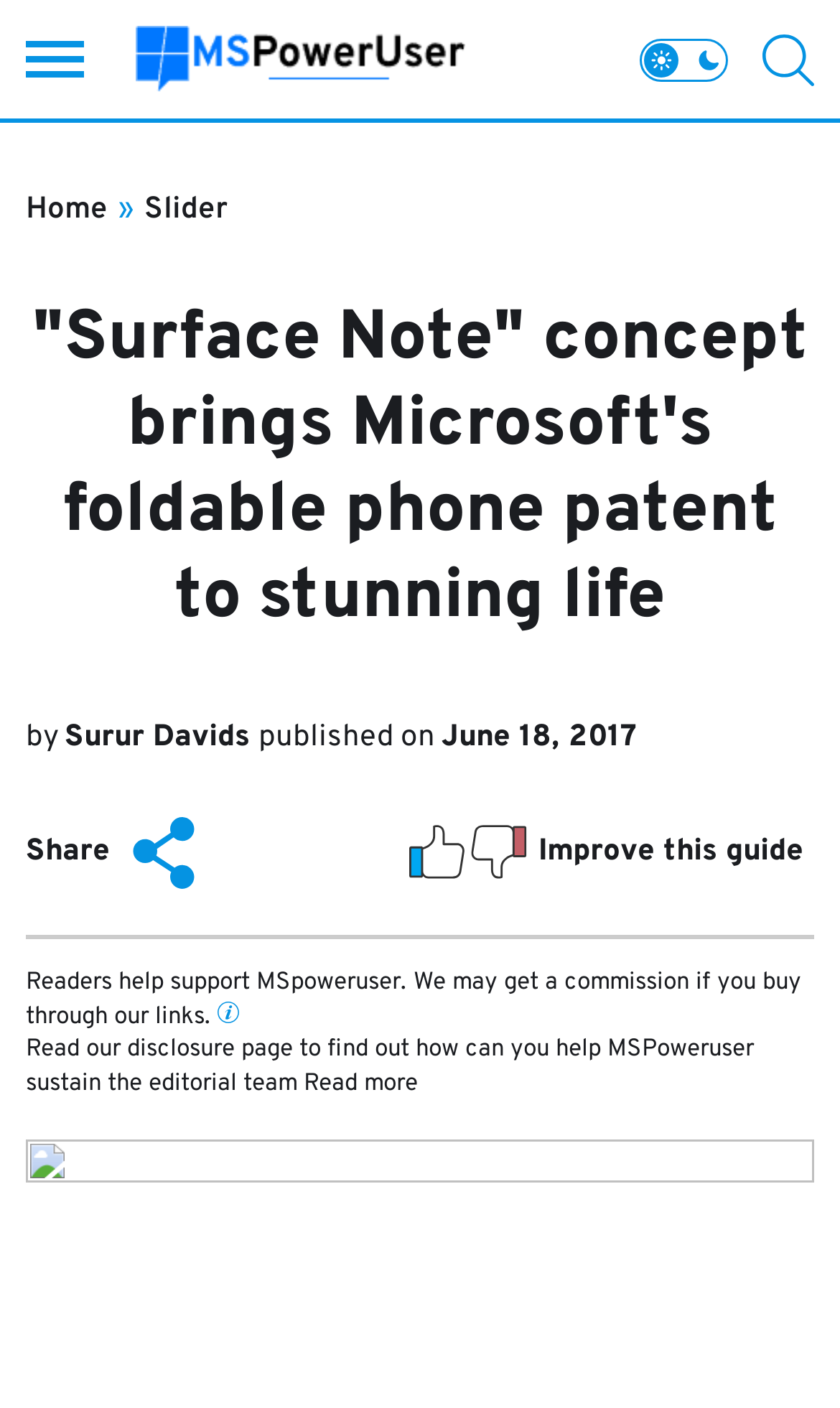Use one word or a short phrase to answer the question provided: 
What is the purpose of the 'Share' button?

To share the article